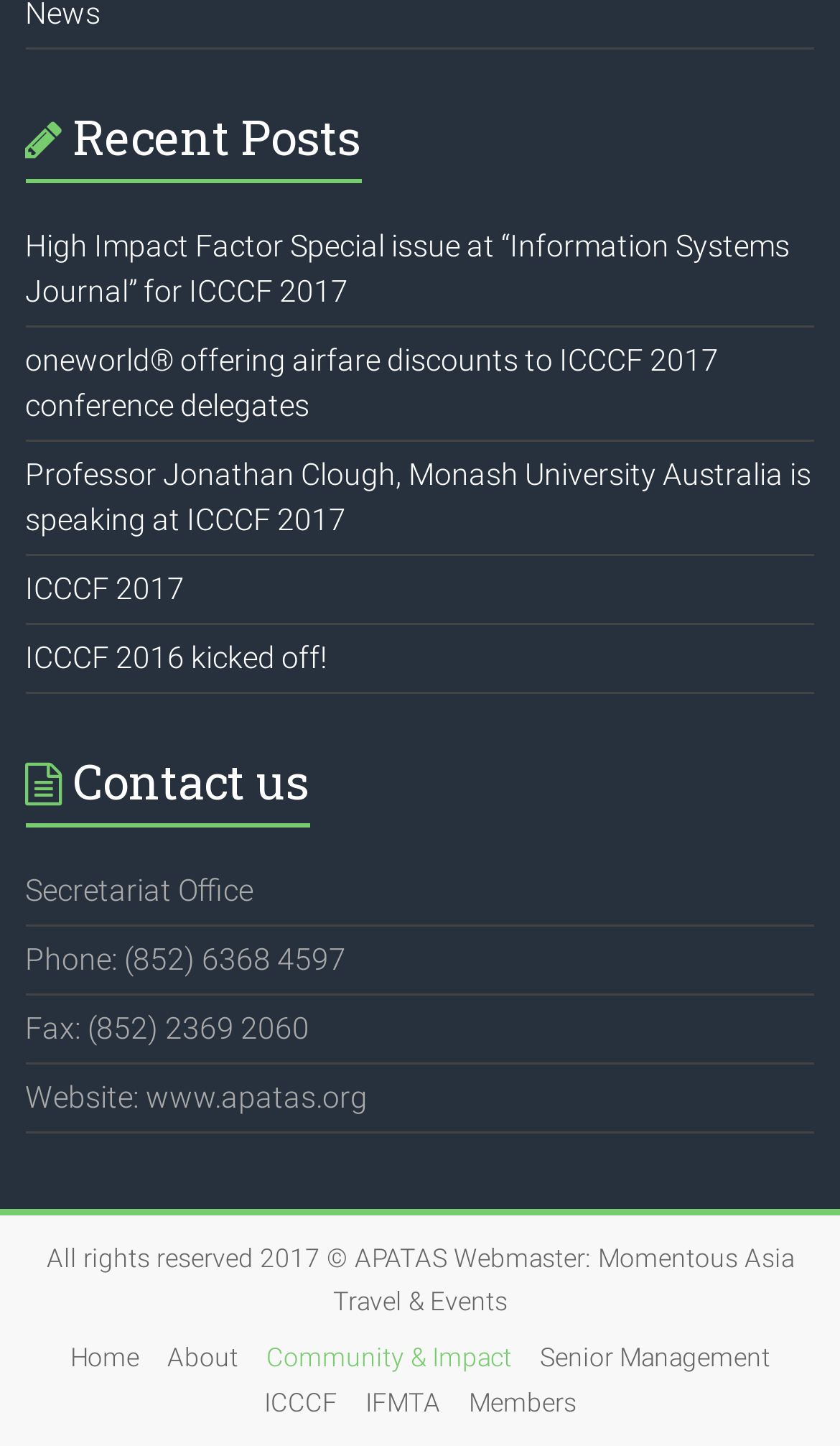Find the bounding box coordinates of the area to click in order to follow the instruction: "Go to the cover page of Technical Writing Essentials".

None